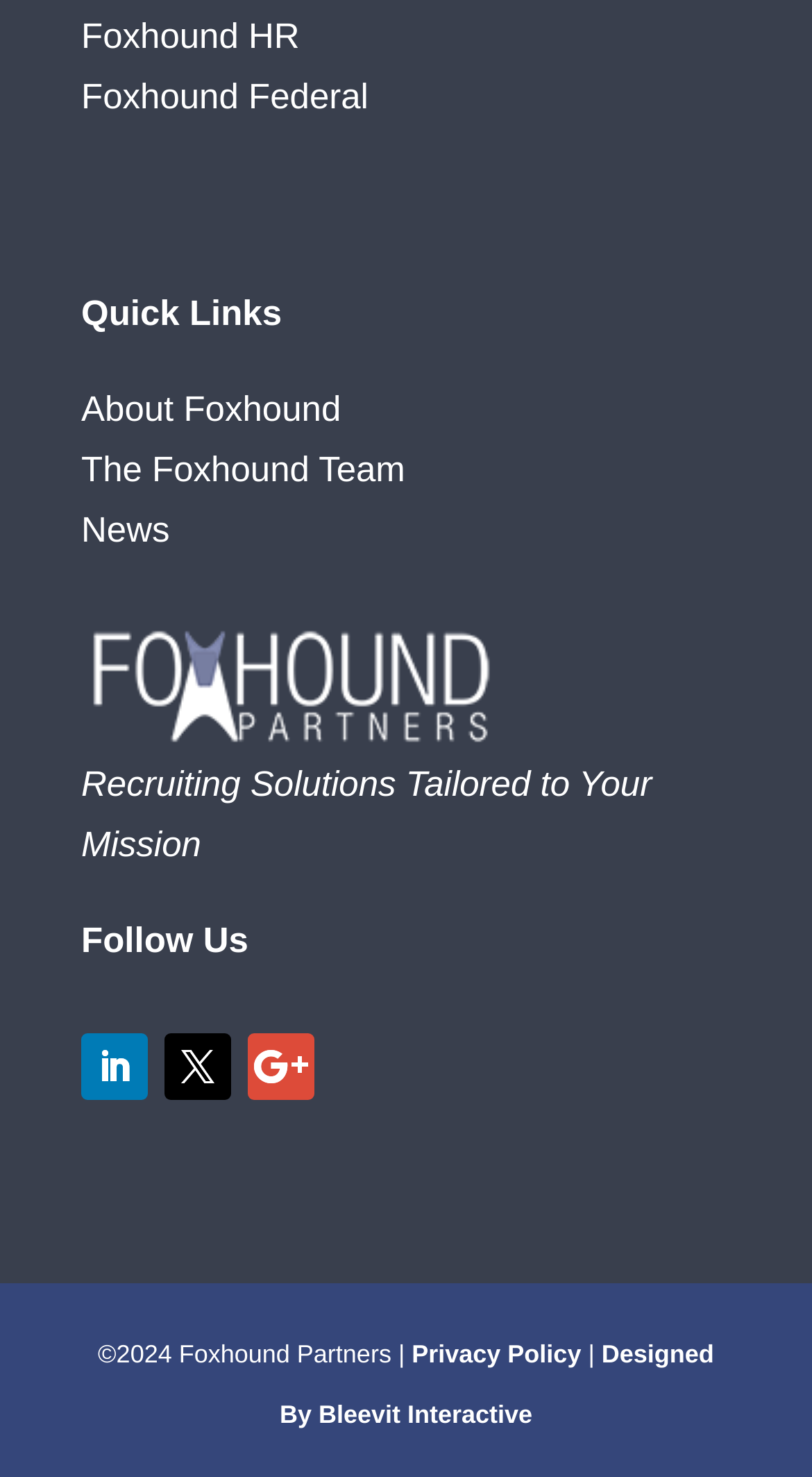Refer to the image and provide a thorough answer to this question:
What is the name of the company?

The name of the company can be inferred from the links 'Foxhound HR' and 'Foxhound Federal' at the top of the page, as well as the copyright statement '©2024 Foxhound Partners' at the bottom.